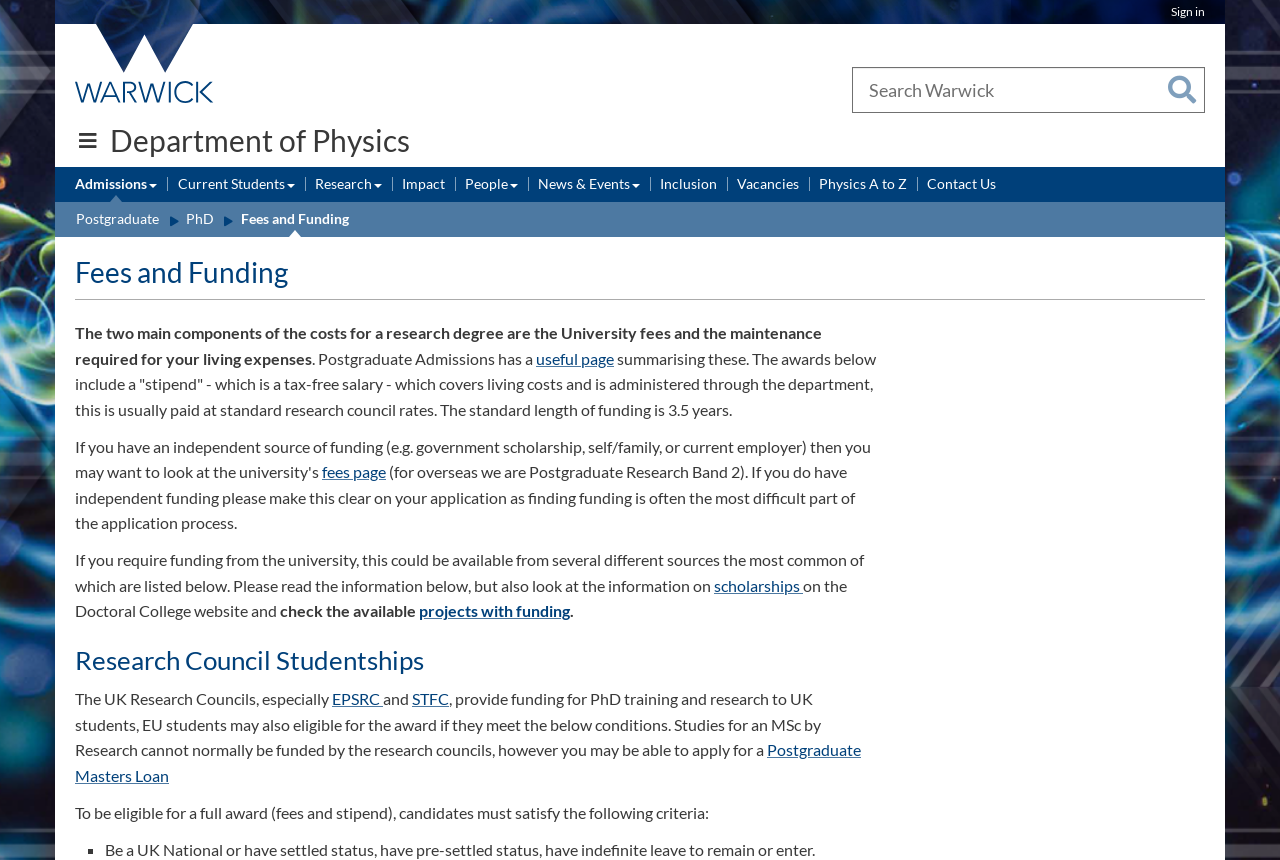Please locate the bounding box coordinates of the region I need to click to follow this instruction: "Search Warwick".

[0.665, 0.078, 0.941, 0.132]